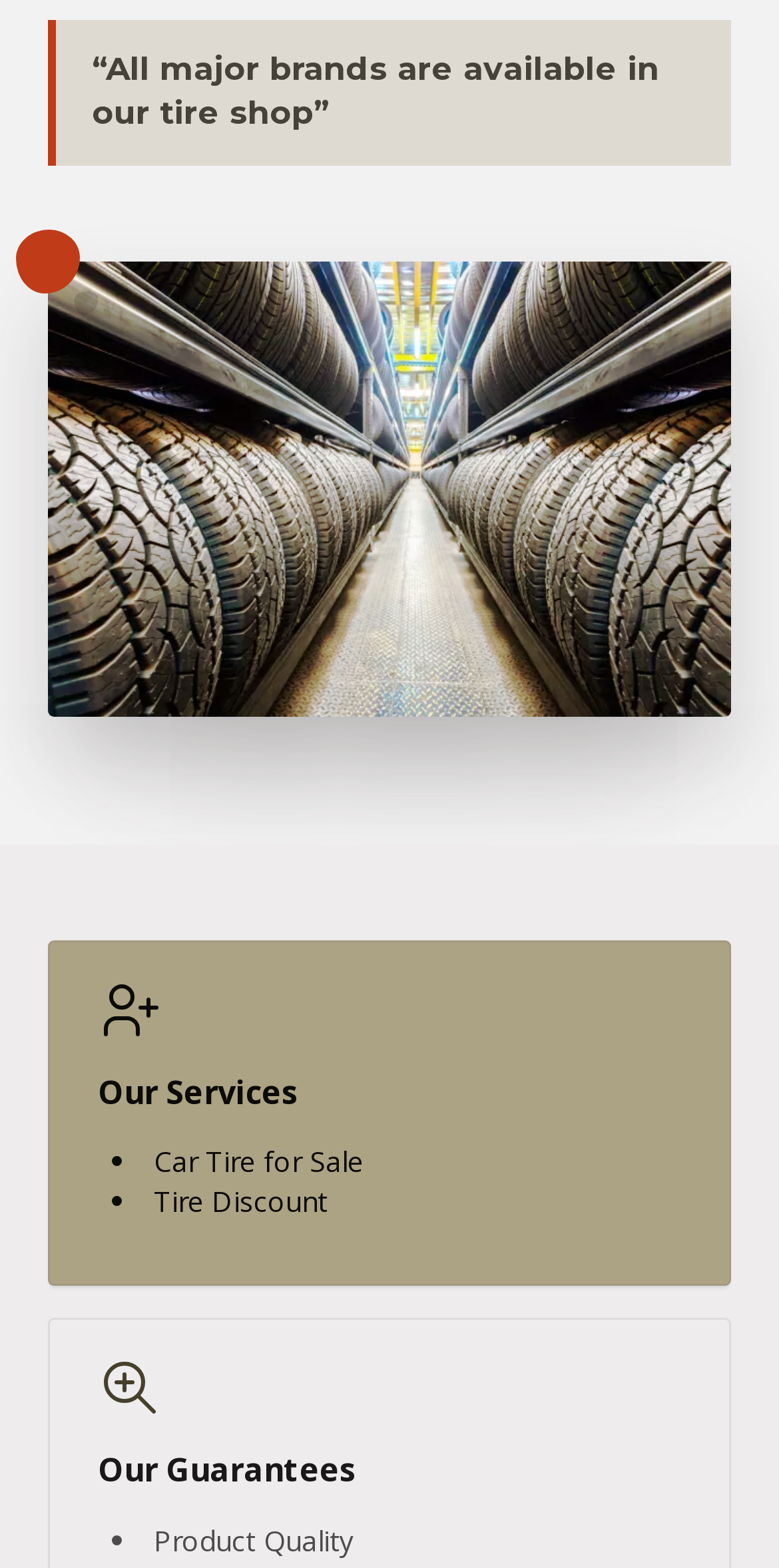What is the name of the garage?
Can you provide a detailed and comprehensive answer to the question?

I found an image element with the description 'Montreal Tire Garage', which is likely the logo or banner of the garage, indicating its name.